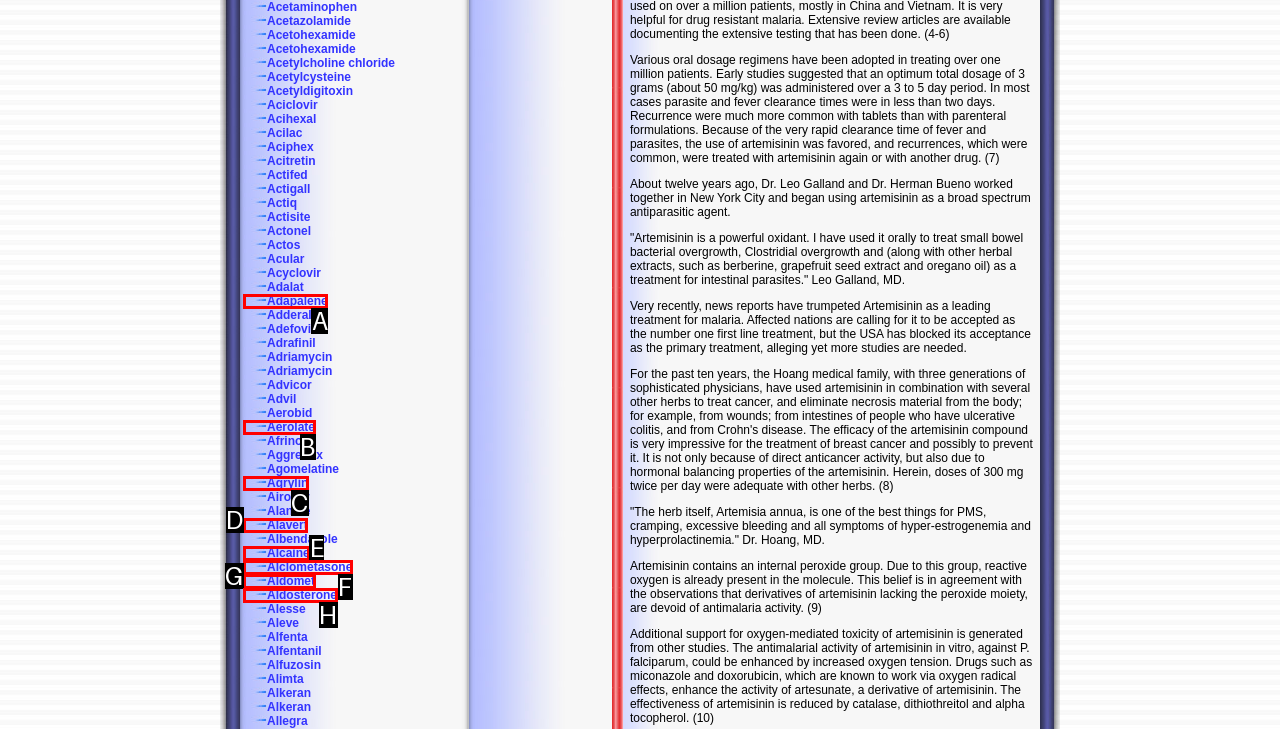Choose the option that best matches the description: Aerolate
Indicate the letter of the matching option directly.

B